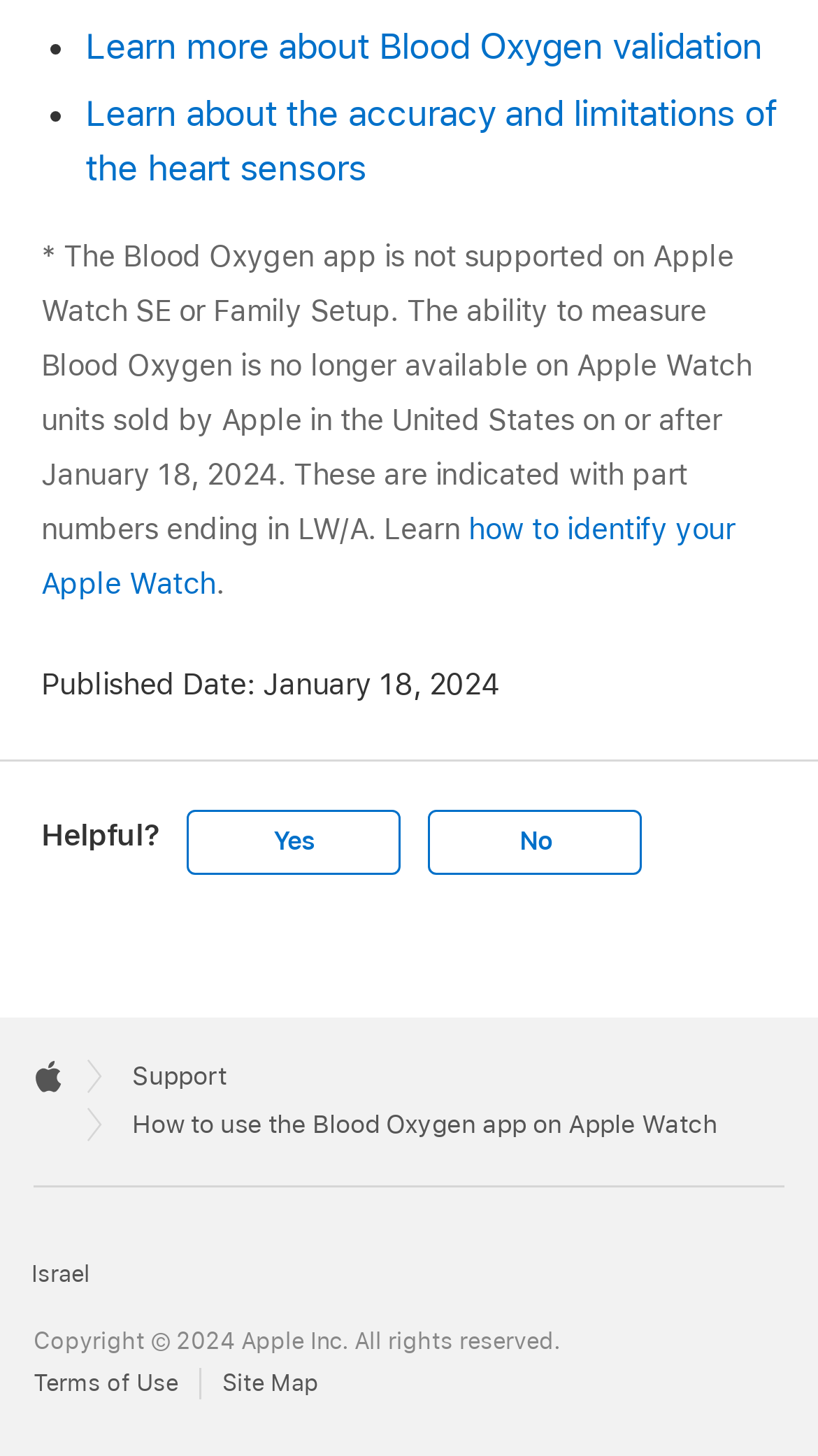Respond with a single word or phrase for the following question: 
What is the copyright year of the webpage?

2024